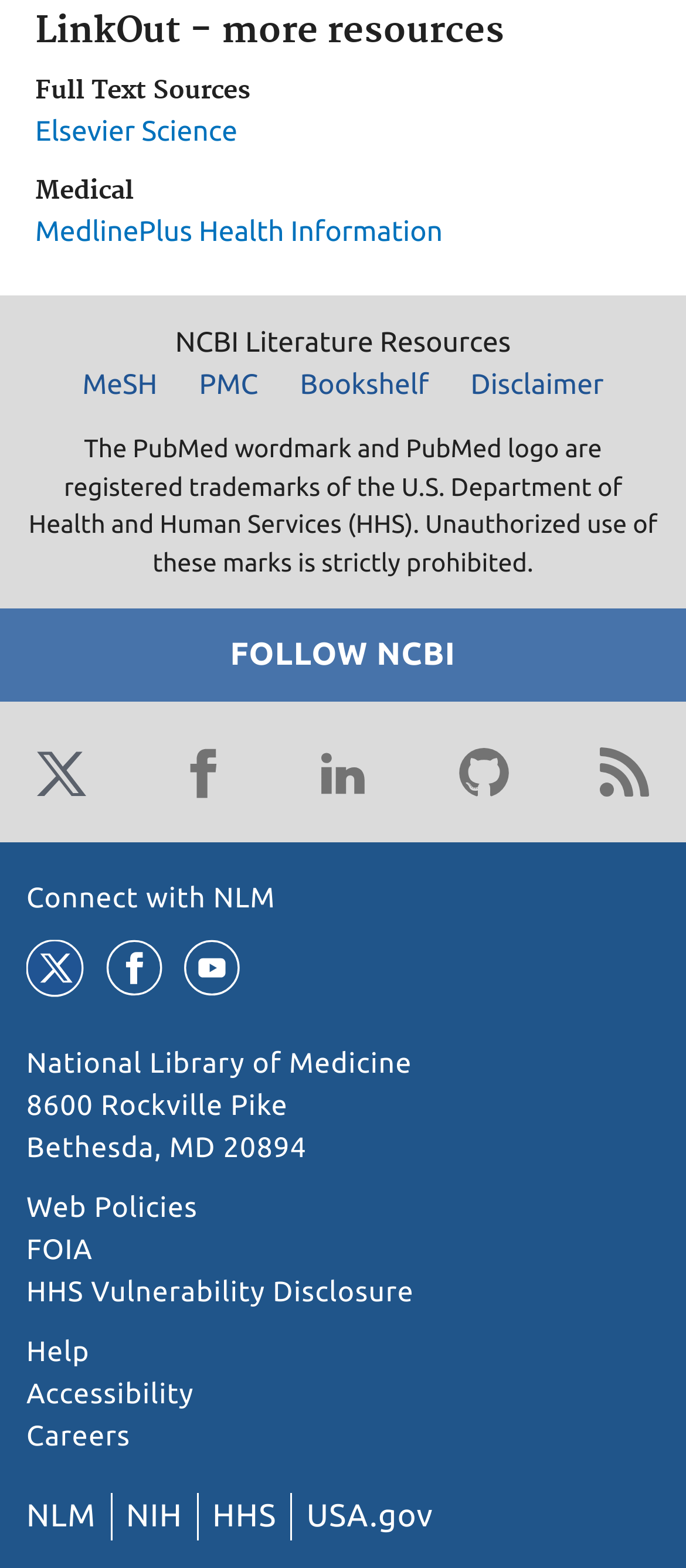Bounding box coordinates are to be given in the format (top-left x, top-left y, bottom-right x, bottom-right y). All values must be floating point numbers between 0 and 1. Provide the bounding box coordinate for the UI element described as: Web Policies

[0.038, 0.761, 0.288, 0.781]